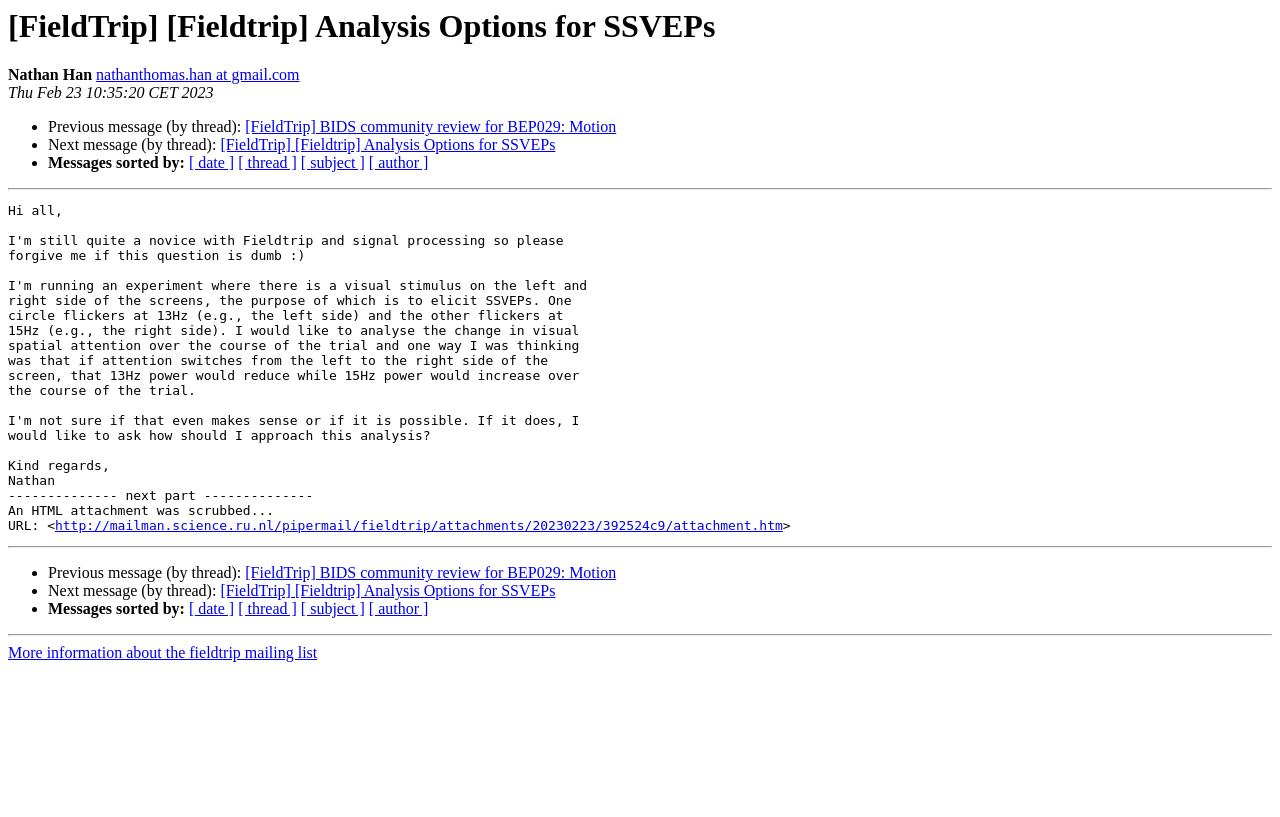Extract the main title from the webpage and generate its text.

[FieldTrip] [Fieldtrip] Analysis Options for SSVEPs